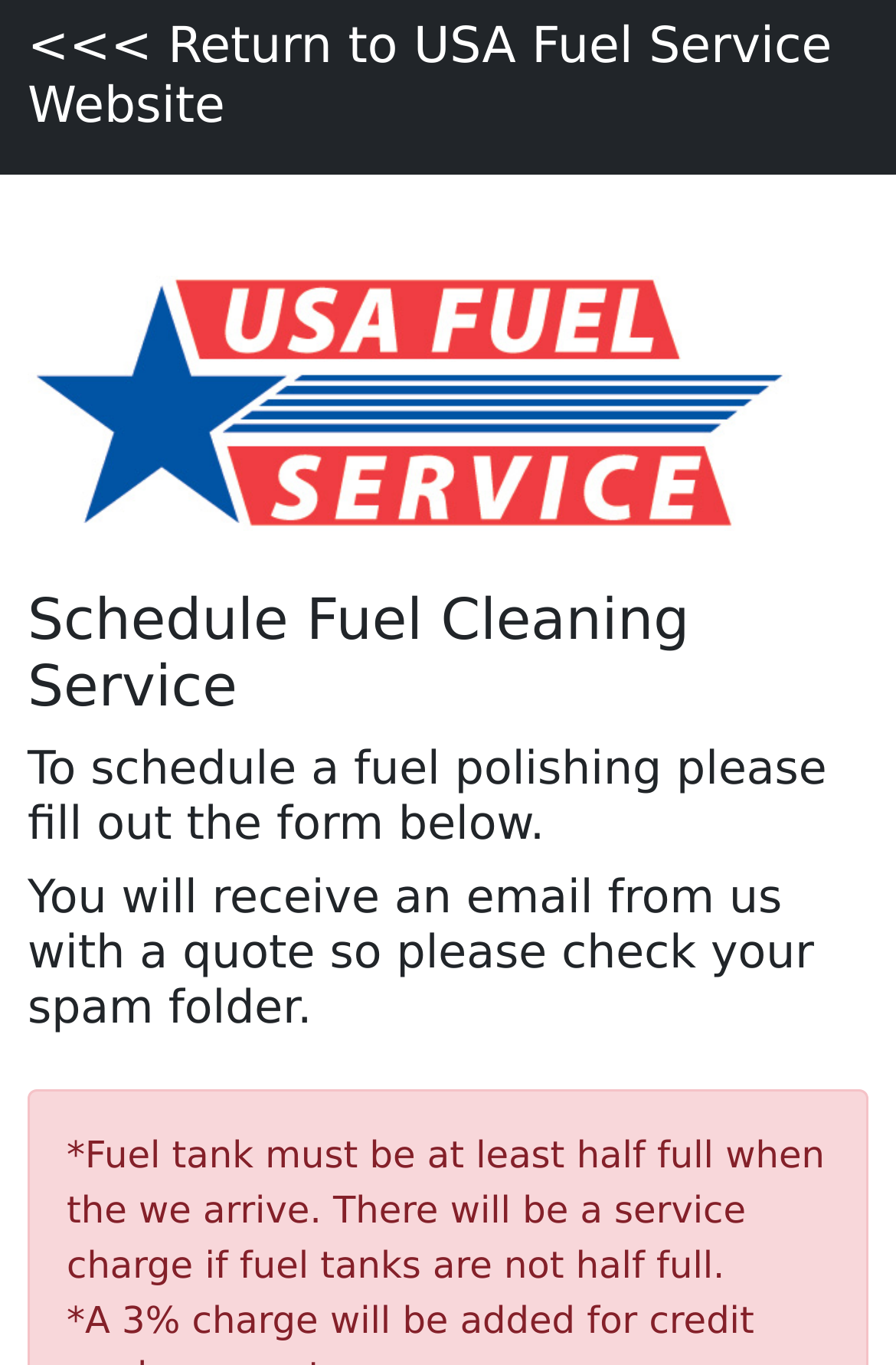Give a one-word or short-phrase answer to the following question: 
What is the image above the 'Return to USA Fuel Service Website' link?

No description